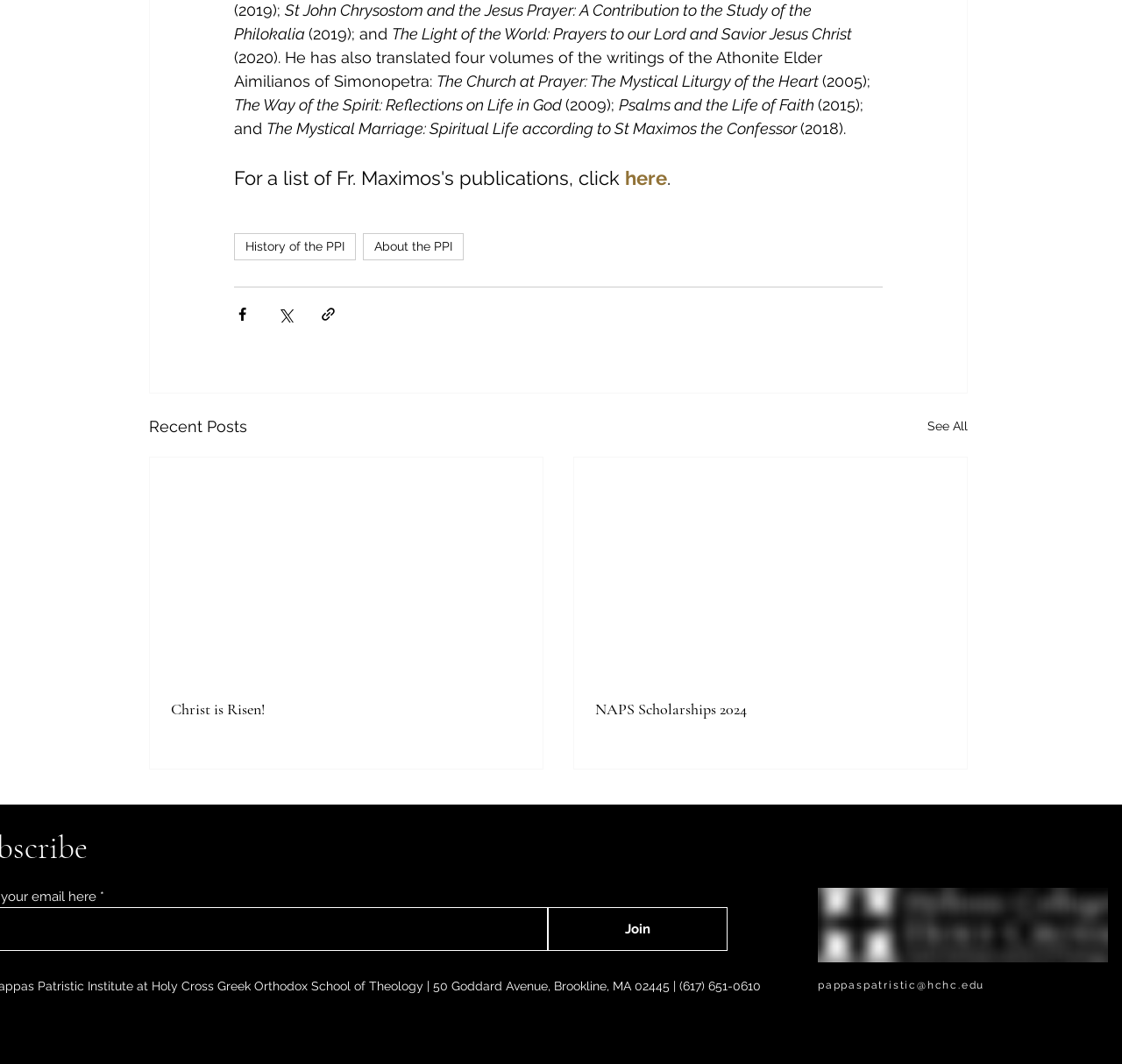Determine the bounding box coordinates of the region that needs to be clicked to achieve the task: "Click on 'See All' to view more recent posts".

[0.827, 0.389, 0.862, 0.413]